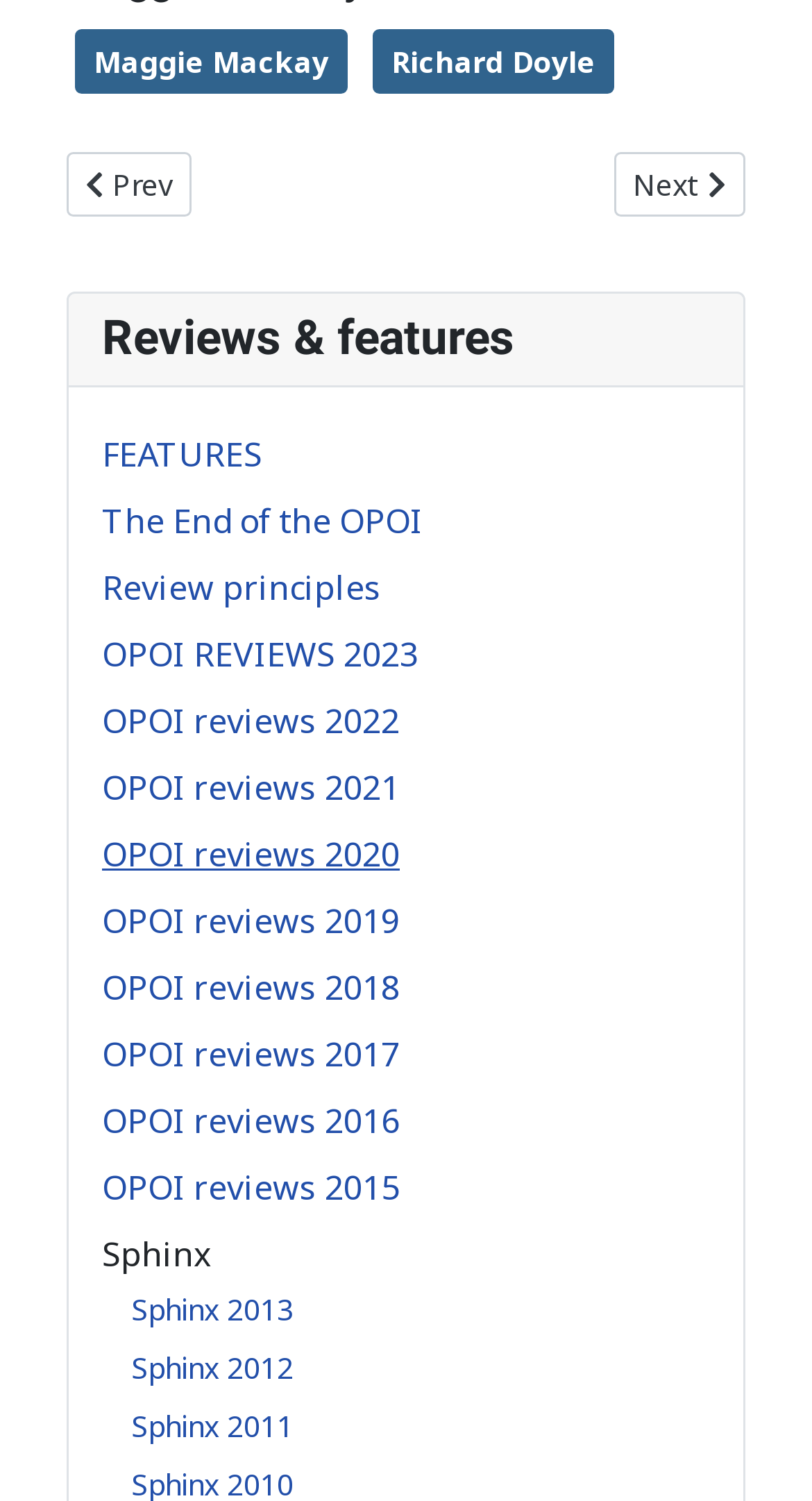Could you determine the bounding box coordinates of the clickable element to complete the instruction: "Read reviews and features"? Provide the coordinates as four float numbers between 0 and 1, i.e., [left, top, right, bottom].

[0.085, 0.196, 0.915, 0.258]